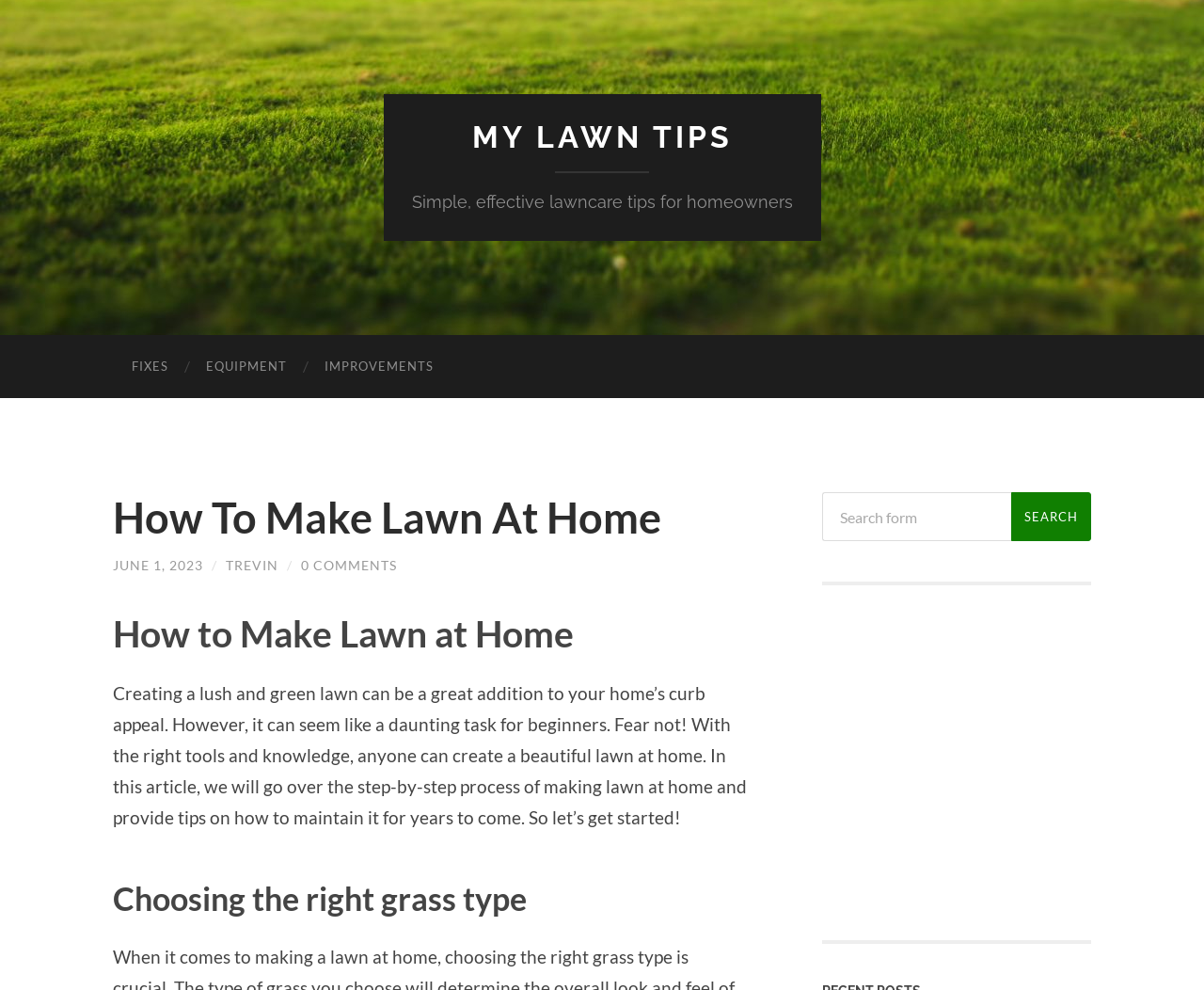Bounding box coordinates should be provided in the format (top-left x, top-left y, bottom-right x, bottom-right y) with all values between 0 and 1. Identify the bounding box for this UI element: value="Search"

[0.84, 0.497, 0.906, 0.547]